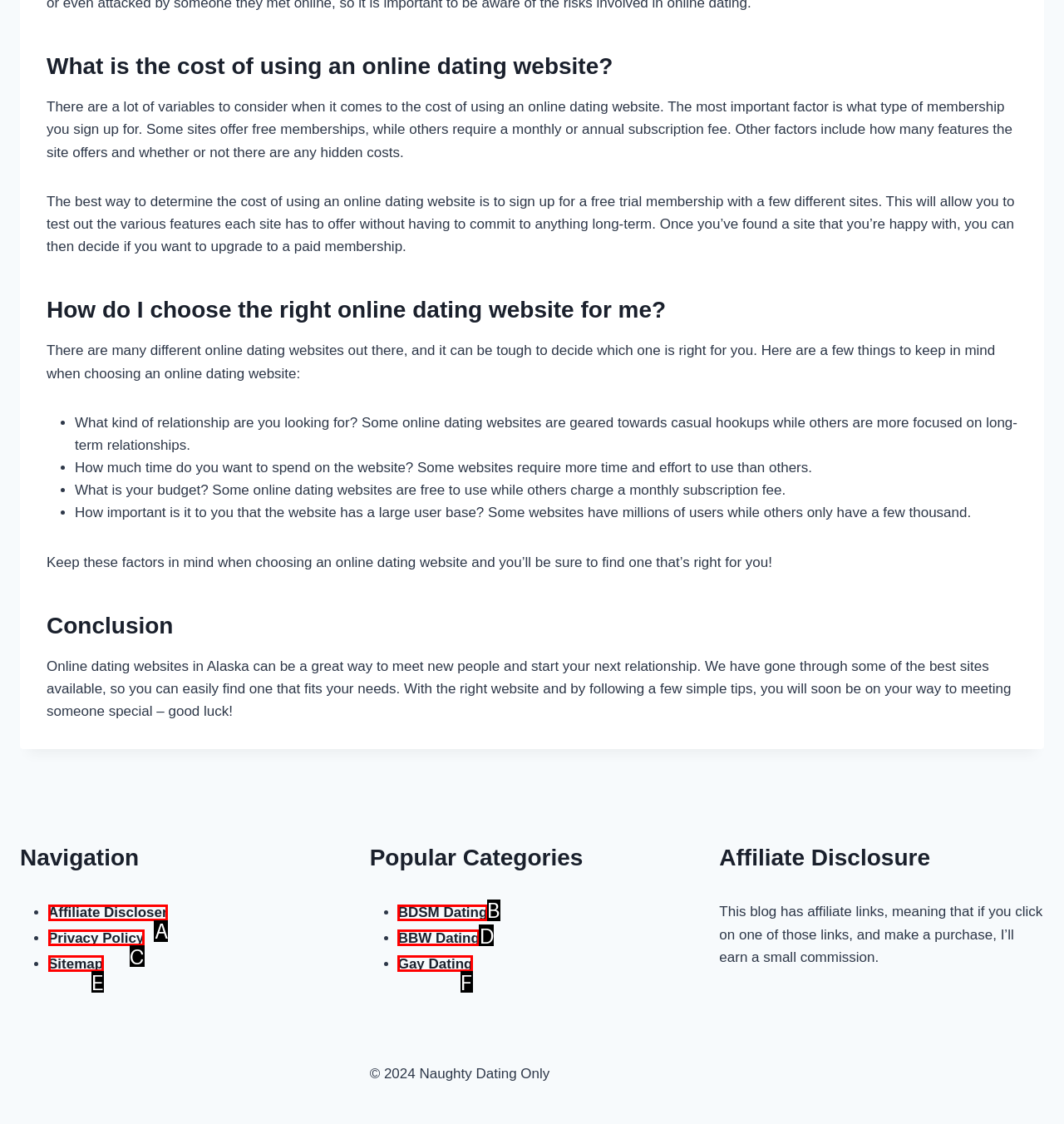Which lettered option matches the following description: Sitemap
Provide the letter of the matching option directly.

E